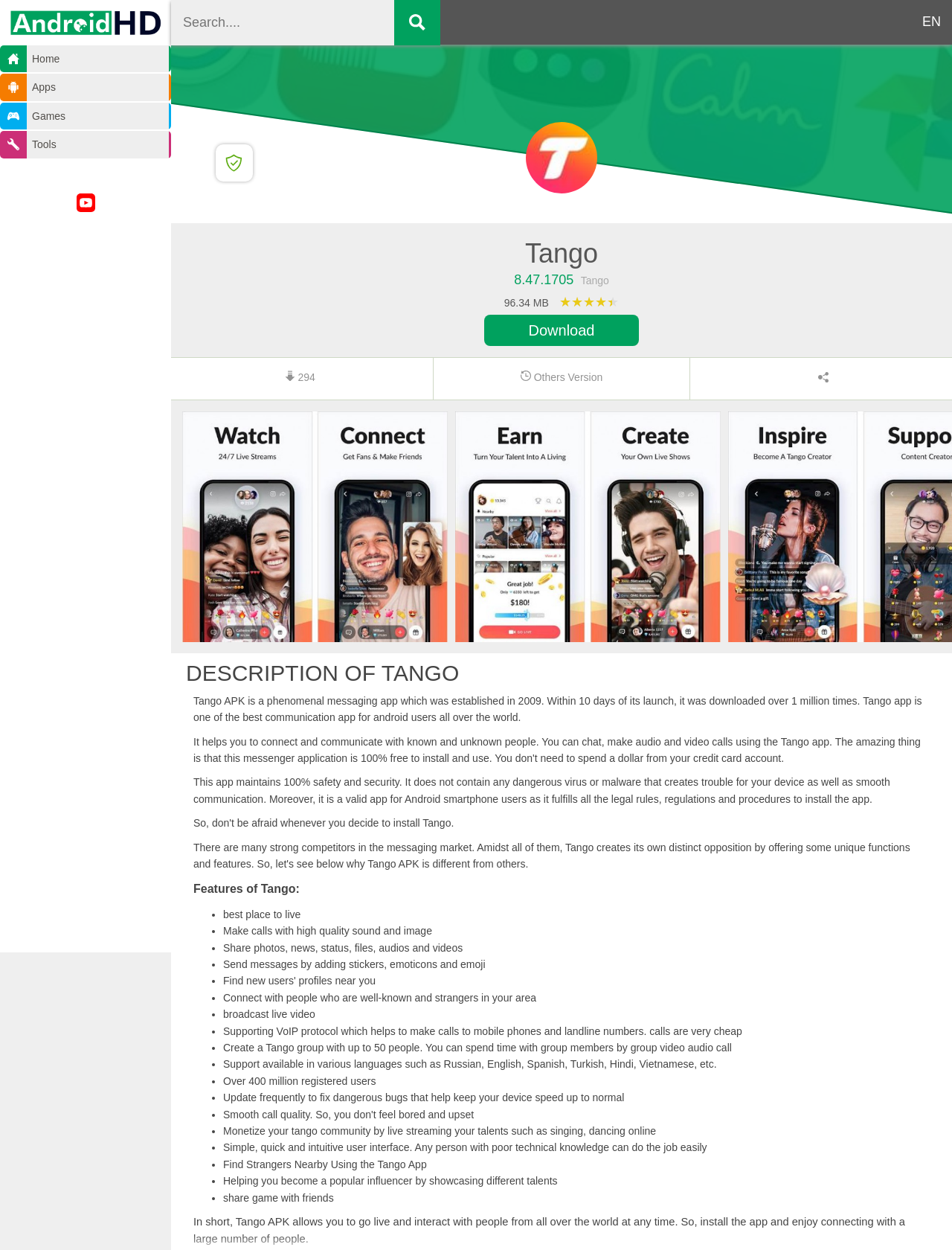What is the purpose of Tango APK?
Please answer the question with a detailed and comprehensive explanation.

I found the answer by reading the description of Tango APK, which says it is a phenomenal messaging app that allows users to connect and communicate with people from all over the world.